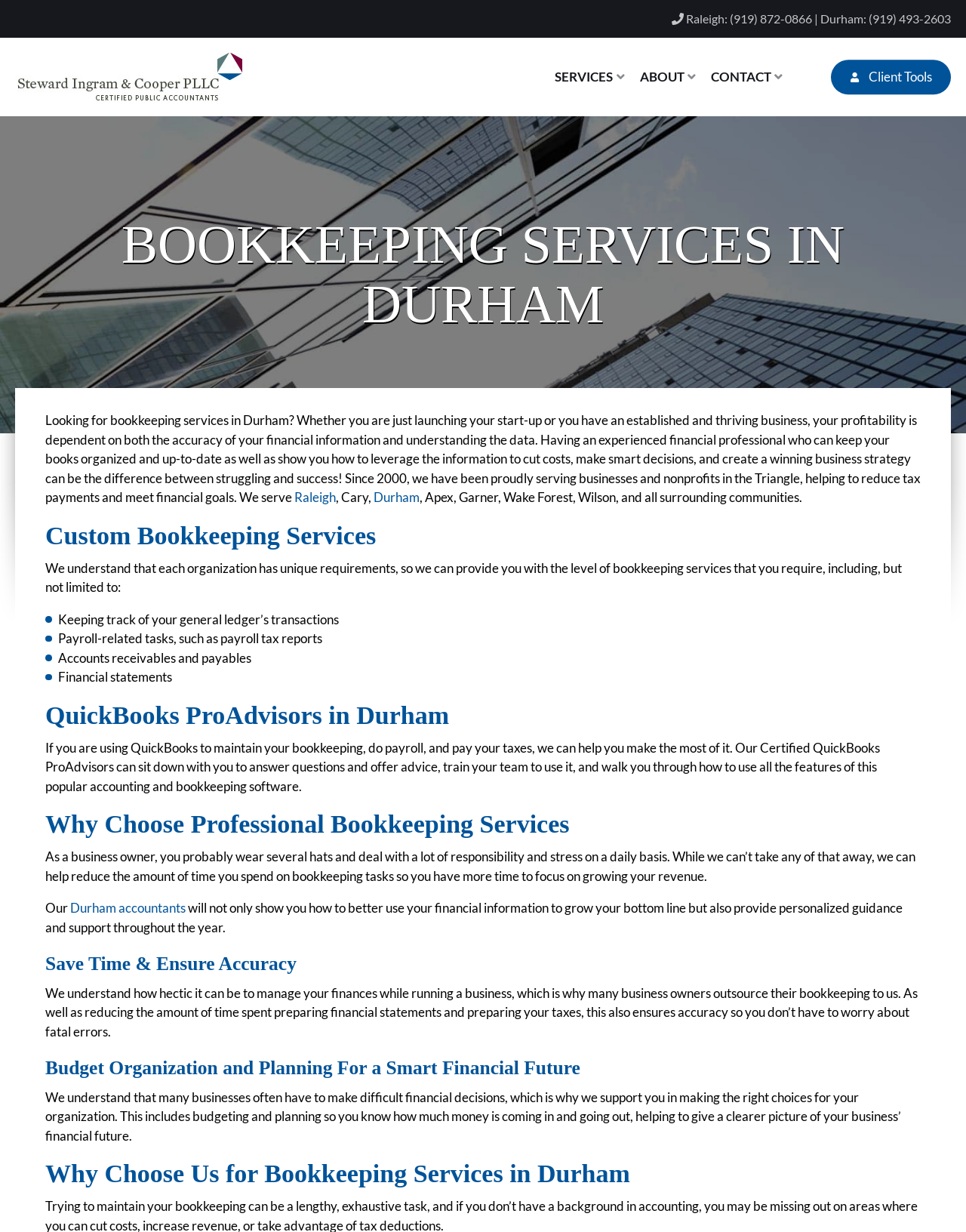Generate a thorough caption detailing the webpage content.

This webpage is about bookkeeping services in Durham, North Carolina, provided by Steward Ingram & Cooper PLLC. At the top of the page, there is a header section with the company's logo, contact information, and navigation links to services, about, and contact pages. Below the header, there is a prominent heading "BOOKKEEPING SERVICES IN DURHAM" followed by a brief introduction to the company's bookkeeping services.

The main content of the page is divided into several sections, each with a clear heading. The first section explains the importance of accurate financial information and how the company's experienced financial professionals can help businesses in Durham and surrounding areas. The second section highlights the company's custom bookkeeping services, including general ledger transactions, payroll-related tasks, and financial statements.

The third section focuses on the company's expertise as QuickBooks ProAdvisors, offering guidance and support to businesses using QuickBooks. The fourth section explains the benefits of choosing professional bookkeeping services, including saving time and ensuring accuracy. The fifth section discusses budget organization and planning for a smart financial future.

At the bottom of the page, there is a section with the company's address, phone number, fax number, and mailing address. There is also a navigation section with links to home, tax tips, about, and contact pages. Additionally, there are links to various services, including accounting, bookkeeping, financial statements, tax consulting, and tax planning and preparation.

On the right side of the page, there is a section to join the company's newsletter, with a text box to enter an email address and a submit button. Below this section, there are links to sitemap, copyright information, and web design credits. Finally, there are social media links to follow the company on Facebook, LinkedIn, and YouTube.